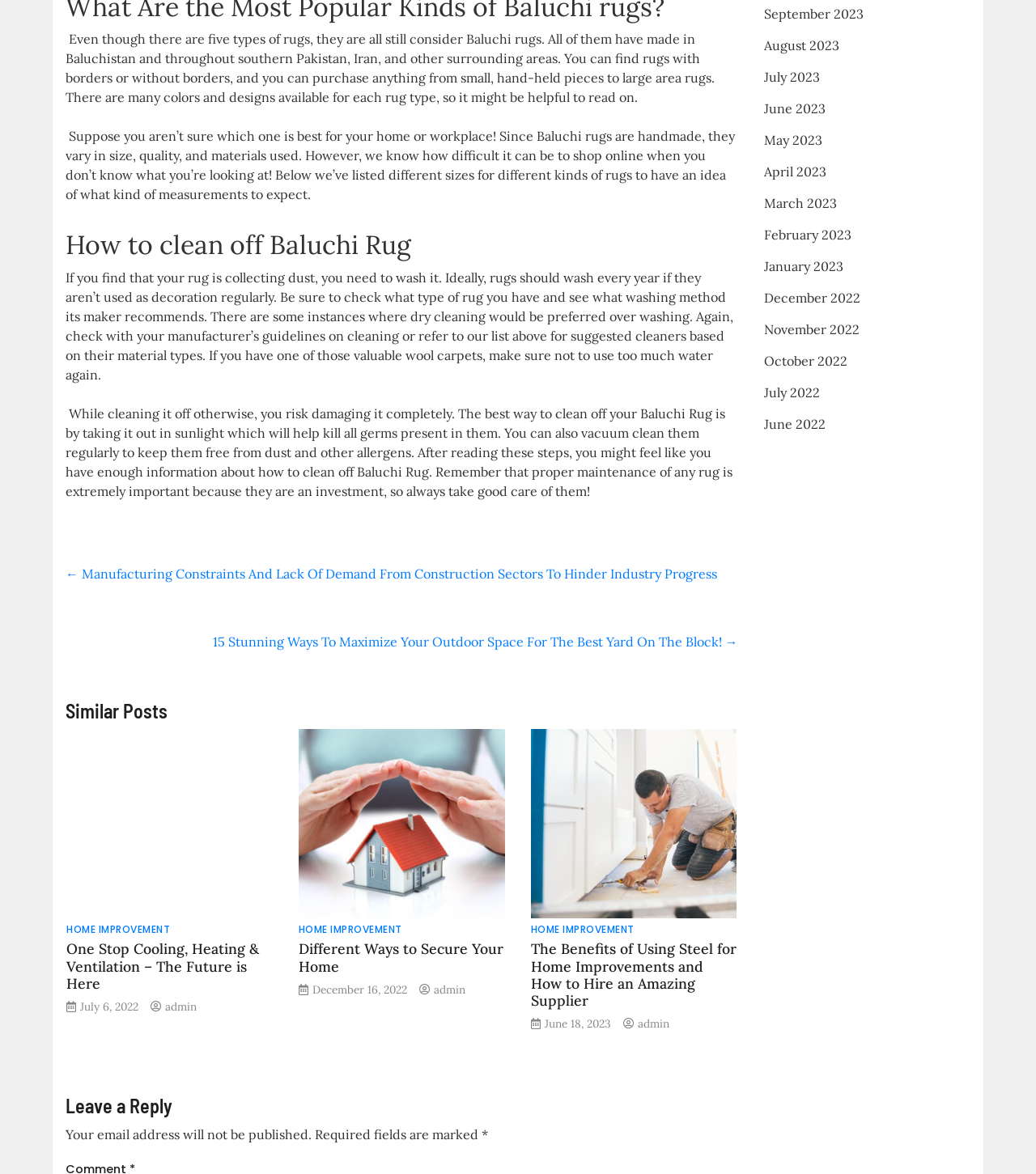Find and specify the bounding box coordinates that correspond to the clickable region for the instruction: "Click on the link to learn about manufacturing constraints".

[0.063, 0.481, 0.692, 0.495]